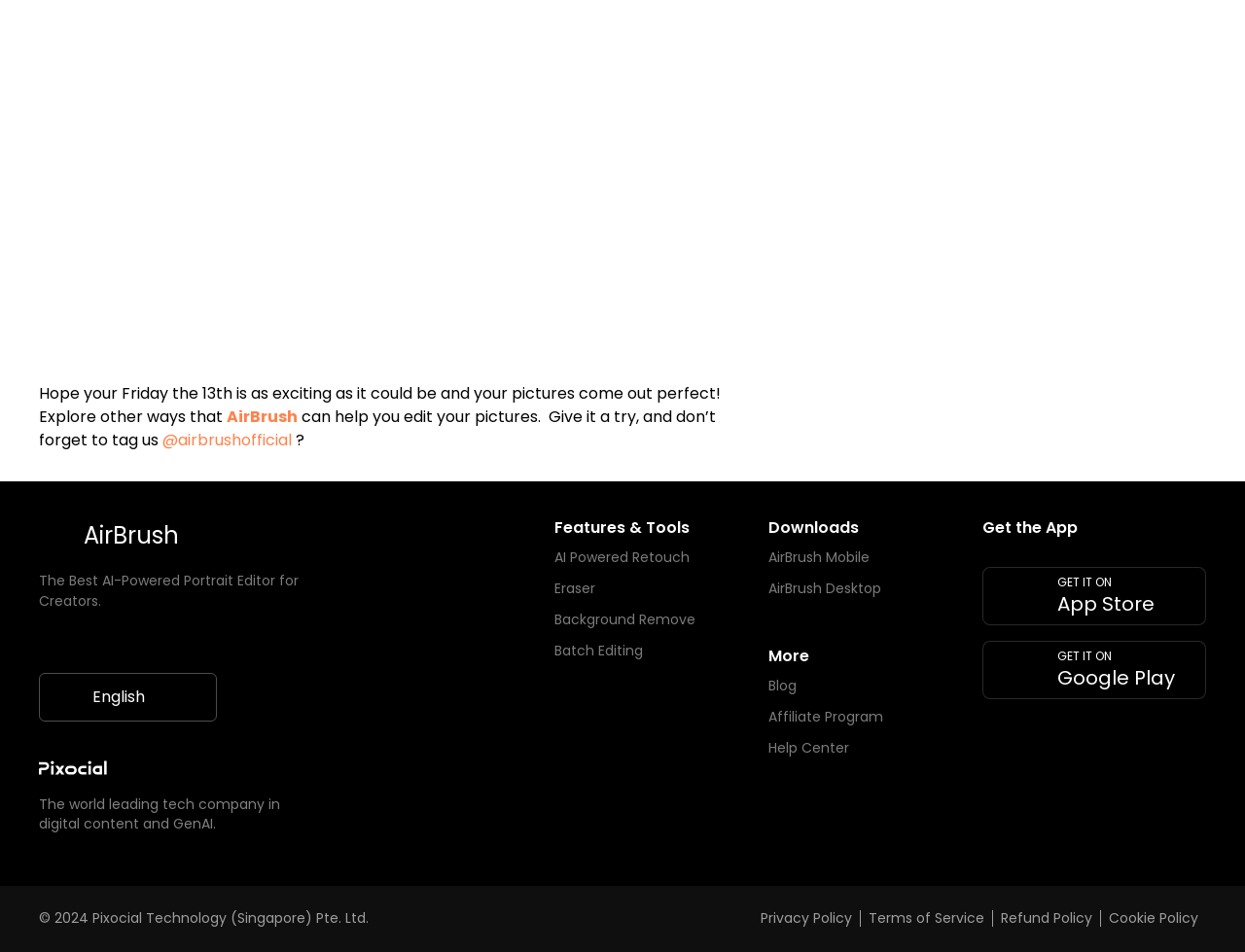Can you determine the bounding box coordinates of the area that needs to be clicked to fulfill the following instruction: "Click the 'Accueil' link"?

None